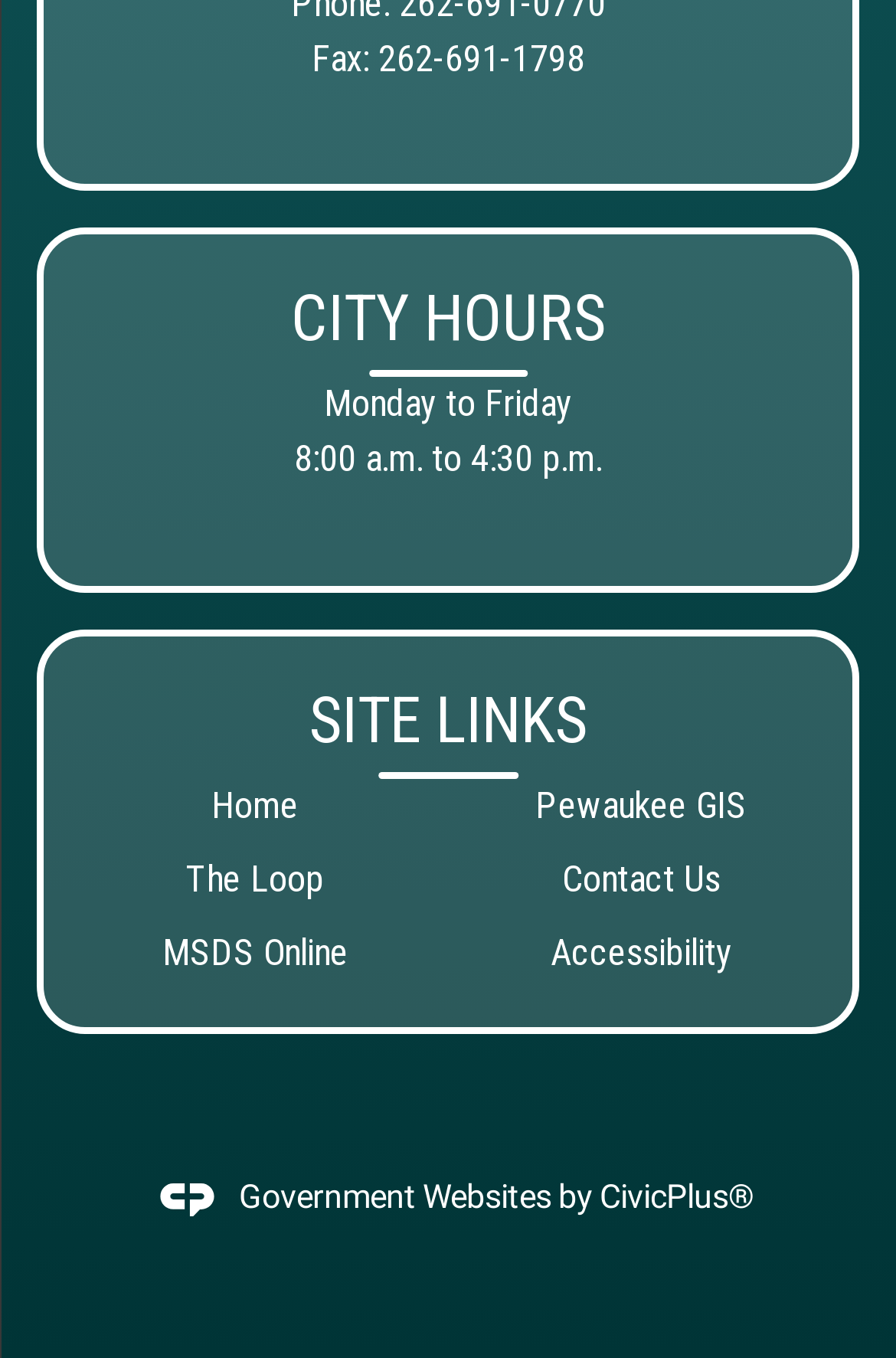Can you pinpoint the bounding box coordinates for the clickable element required for this instruction: "contact us"? The coordinates should be four float numbers between 0 and 1, i.e., [left, top, right, bottom].

[0.627, 0.63, 0.804, 0.662]